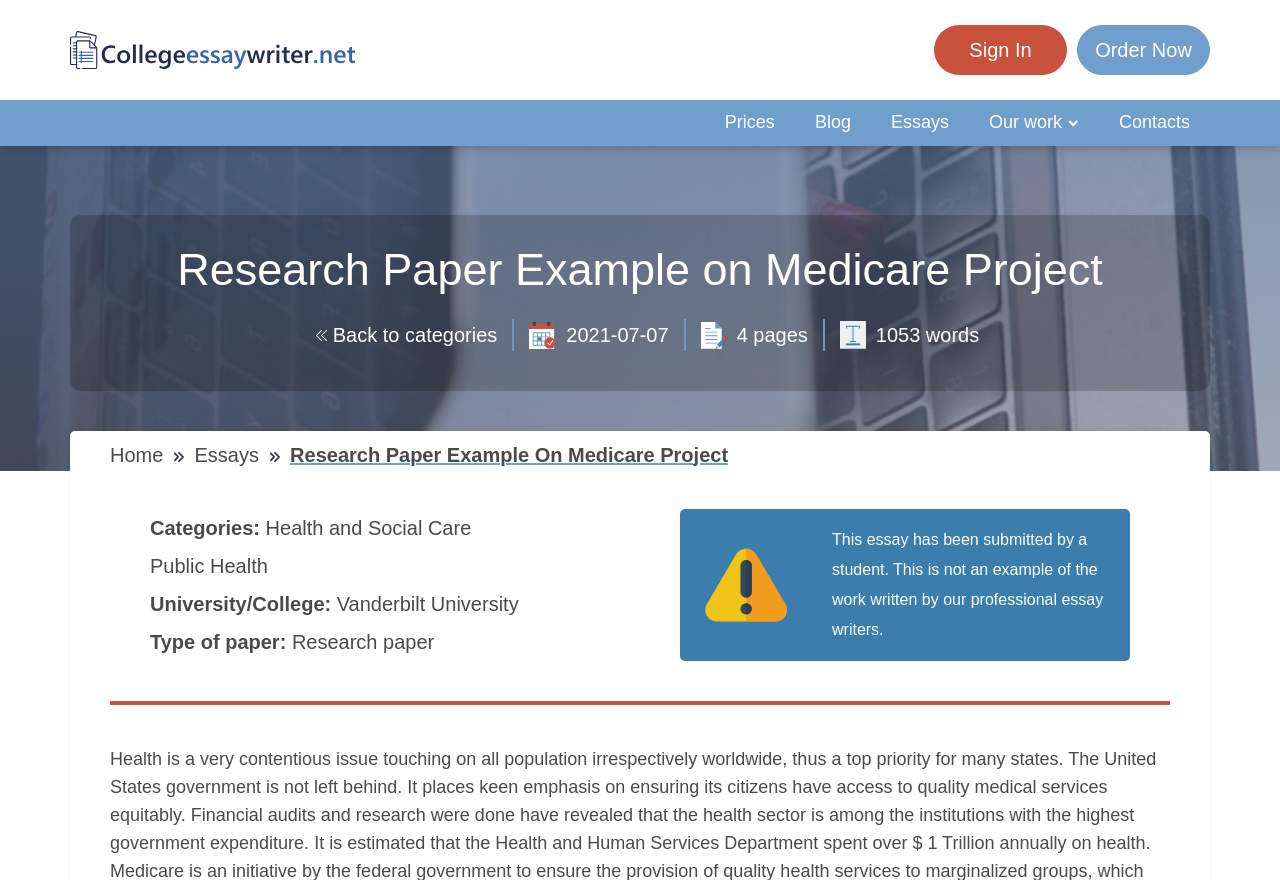Can you pinpoint the bounding box coordinates for the clickable element required for this instruction: "Read the 'Blog' section"? The coordinates should be four float numbers between 0 and 1, i.e., [left, top, right, bottom].

[0.621, 0.114, 0.68, 0.166]